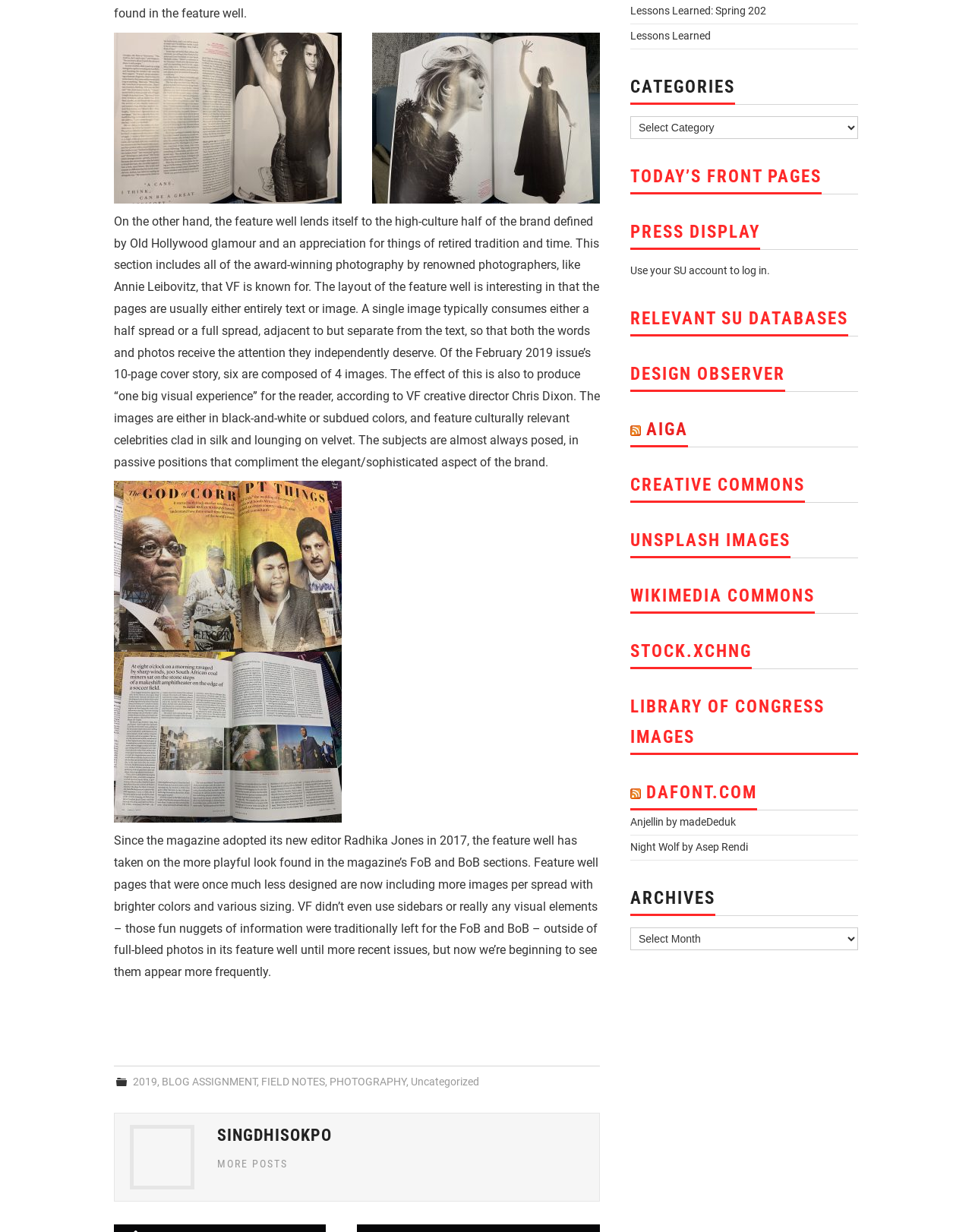Give the bounding box coordinates for this UI element: "LIBRARY OF CONGRESS IMAGES". The coordinates should be four float numbers between 0 and 1, arranged as [left, top, right, bottom].

[0.648, 0.565, 0.848, 0.606]